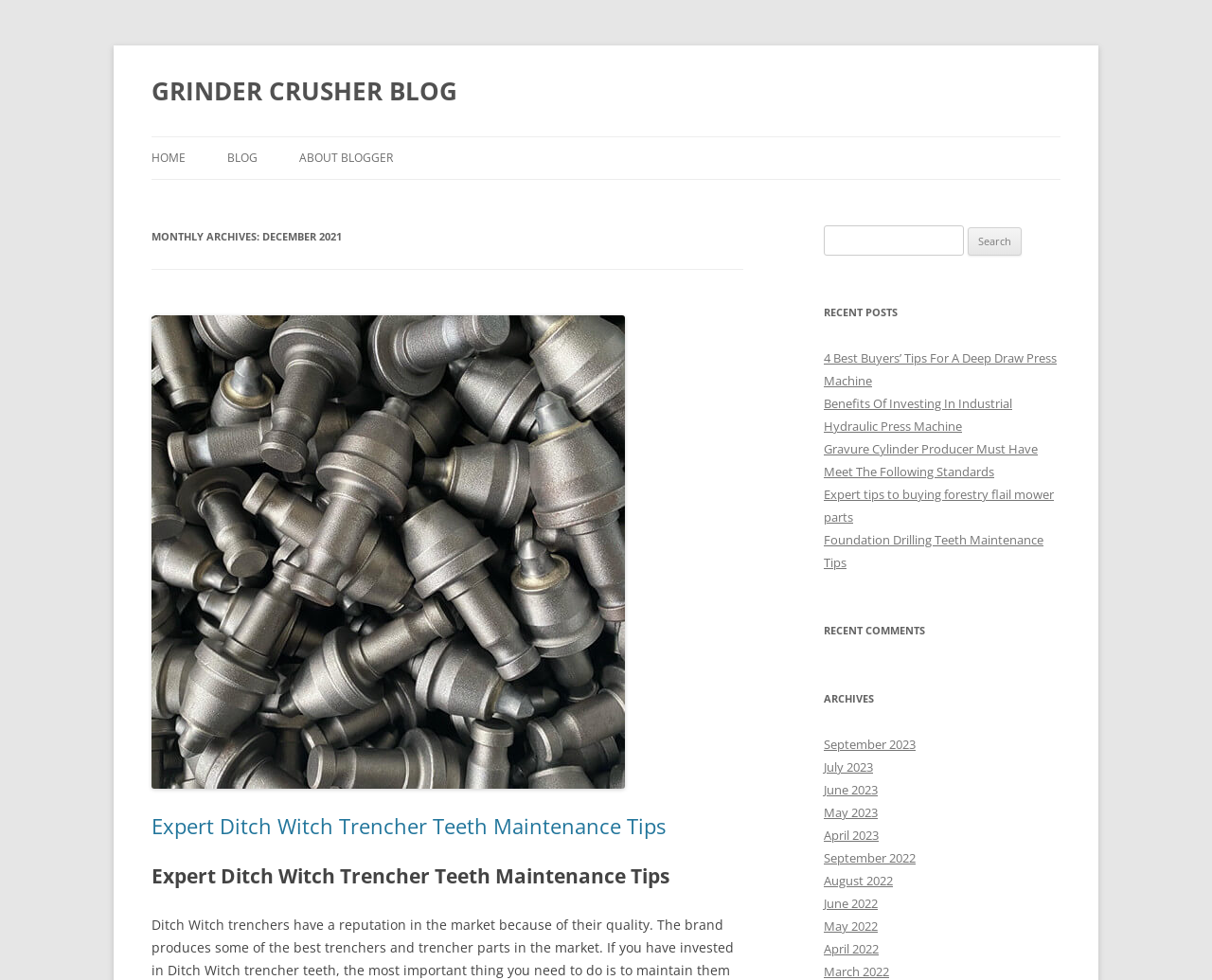Using the element description Foundation Drilling Teeth Maintenance Tips, predict the bounding box coordinates for the UI element. Provide the coordinates in (top-left x, top-left y, bottom-right x, bottom-right y) format with values ranging from 0 to 1.

[0.68, 0.542, 0.861, 0.583]